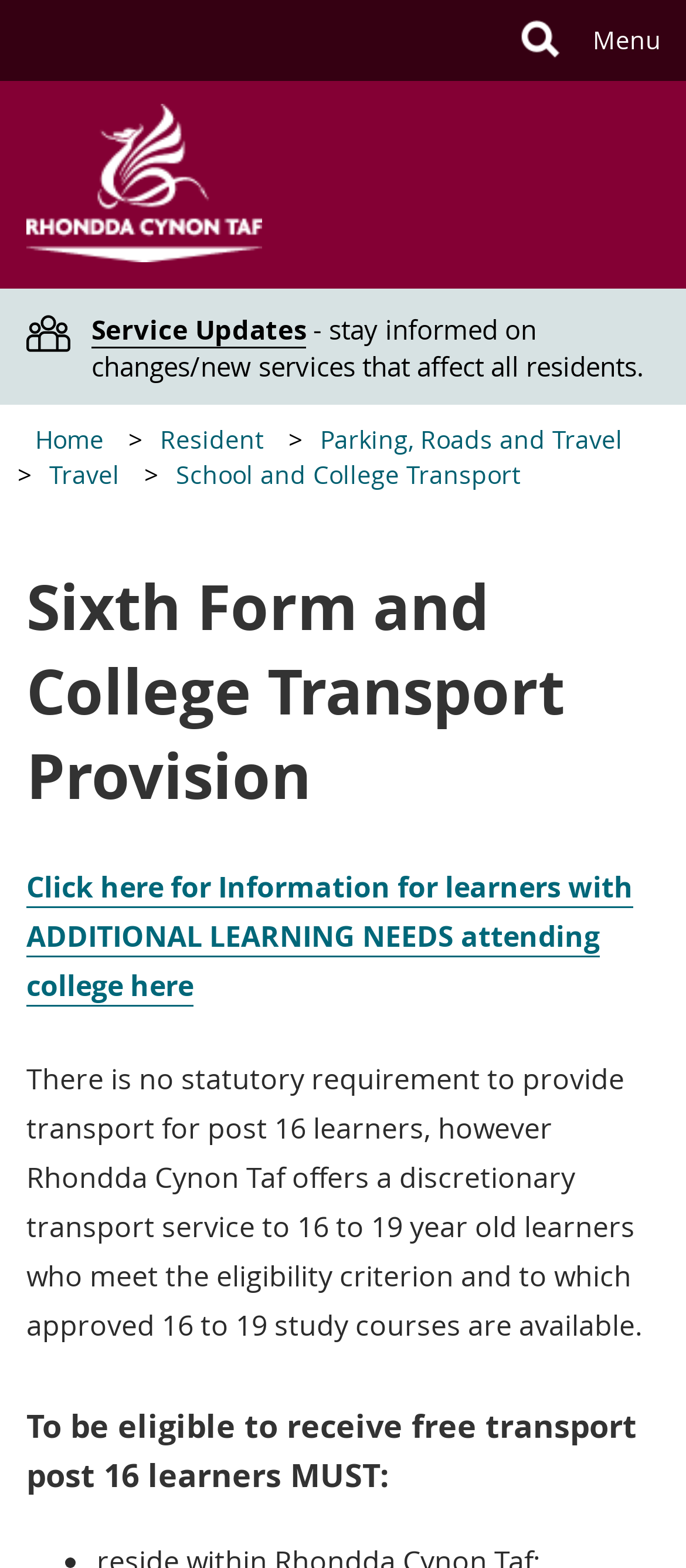Pinpoint the bounding box coordinates of the area that should be clicked to complete the following instruction: "Learn more about information for learners with additional learning needs". The coordinates must be given as four float numbers between 0 and 1, i.e., [left, top, right, bottom].

[0.038, 0.553, 0.923, 0.642]